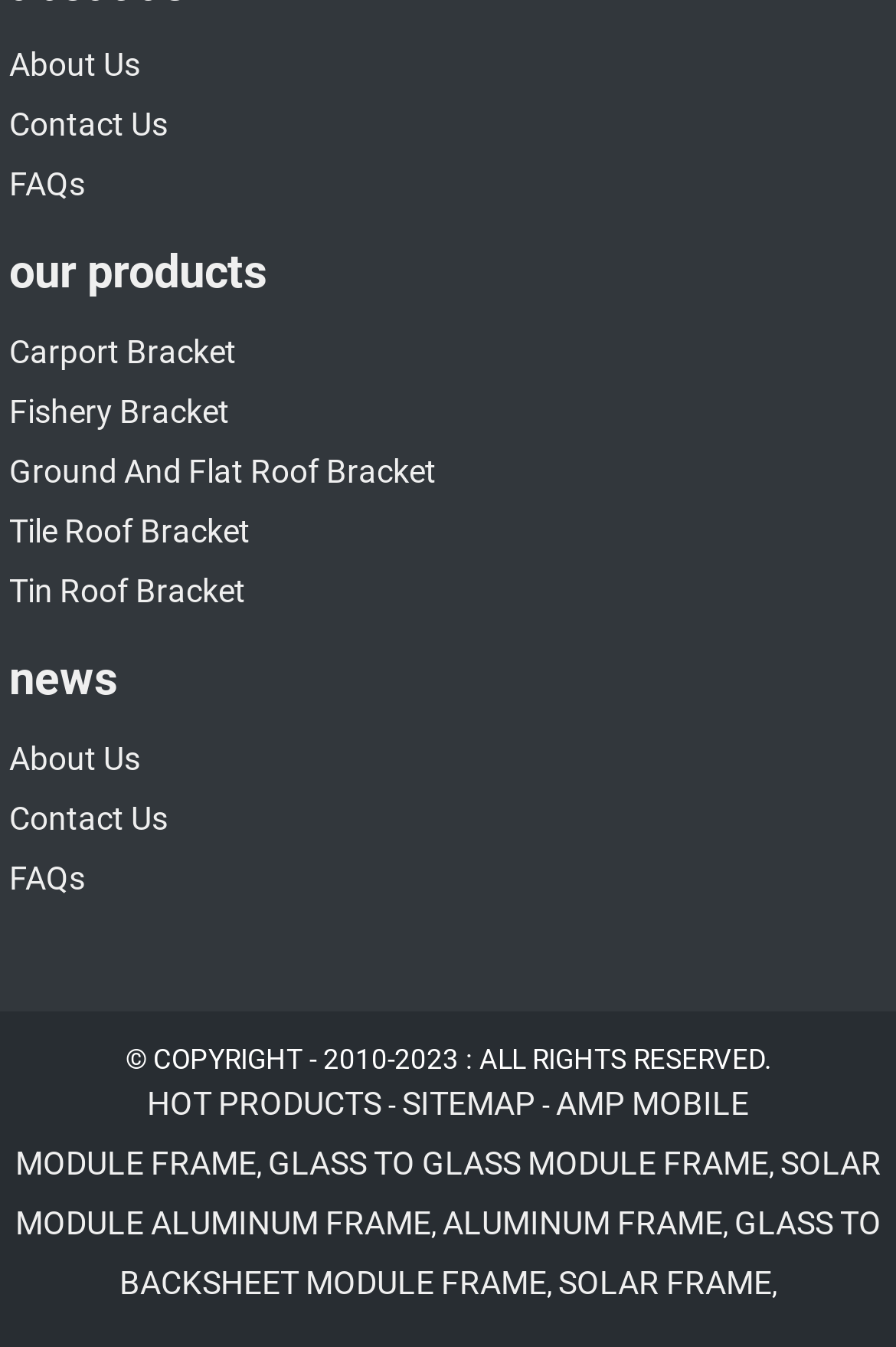What type of content is featured in the 'news' section?
Please use the image to deliver a detailed and complete answer.

The 'news' section is likely to feature news articles or updates related to the company or its products, as it is a common practice for companies to have a news section on their website.